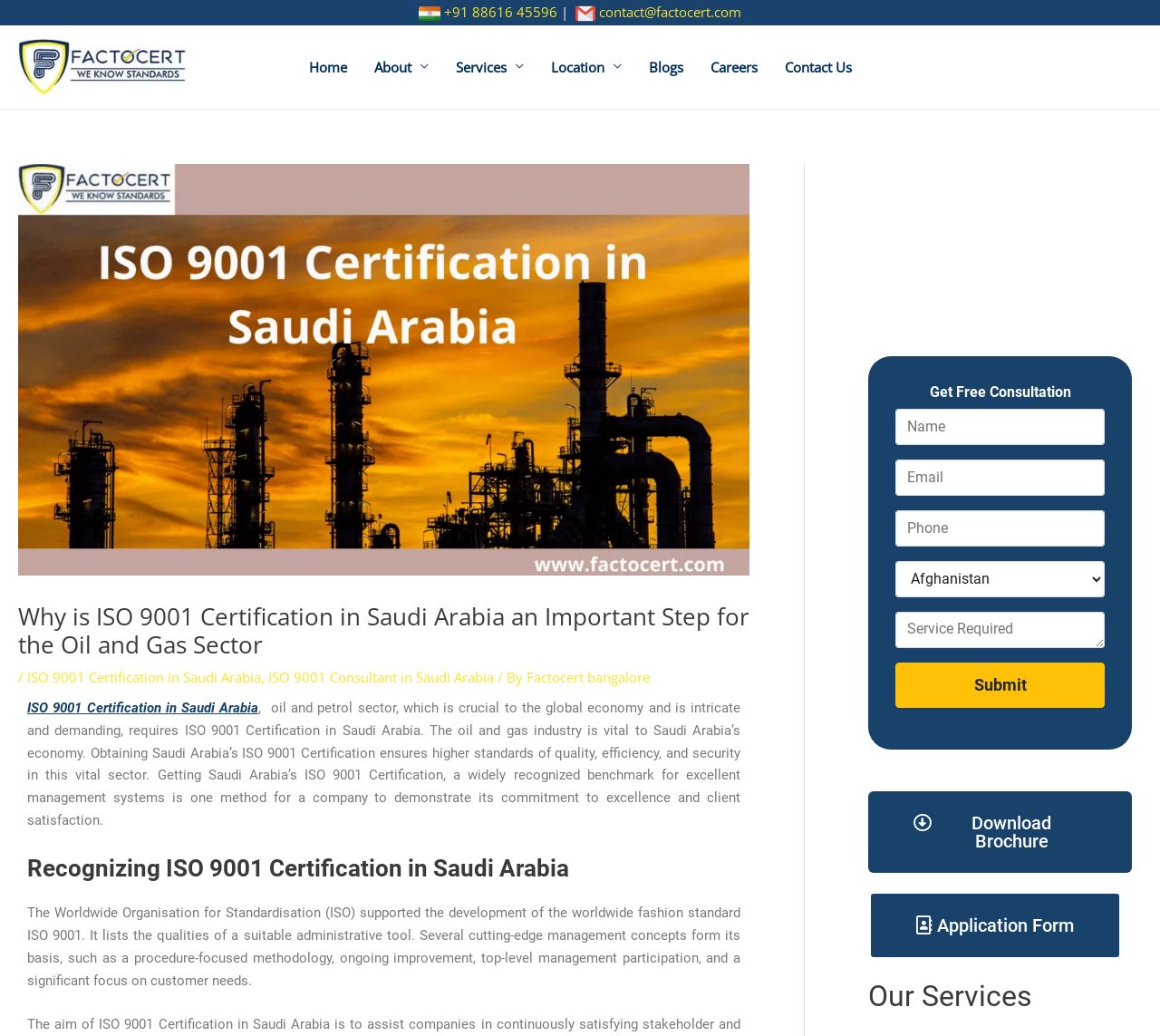From the image, can you give a detailed response to the question below:
What is the name of the company providing ISO 9001 Certification?

The company providing ISO 9001 Certification is Factocert, which is mentioned in the logo at the top of the webpage and also in the text as 'Factocert bangalore'.